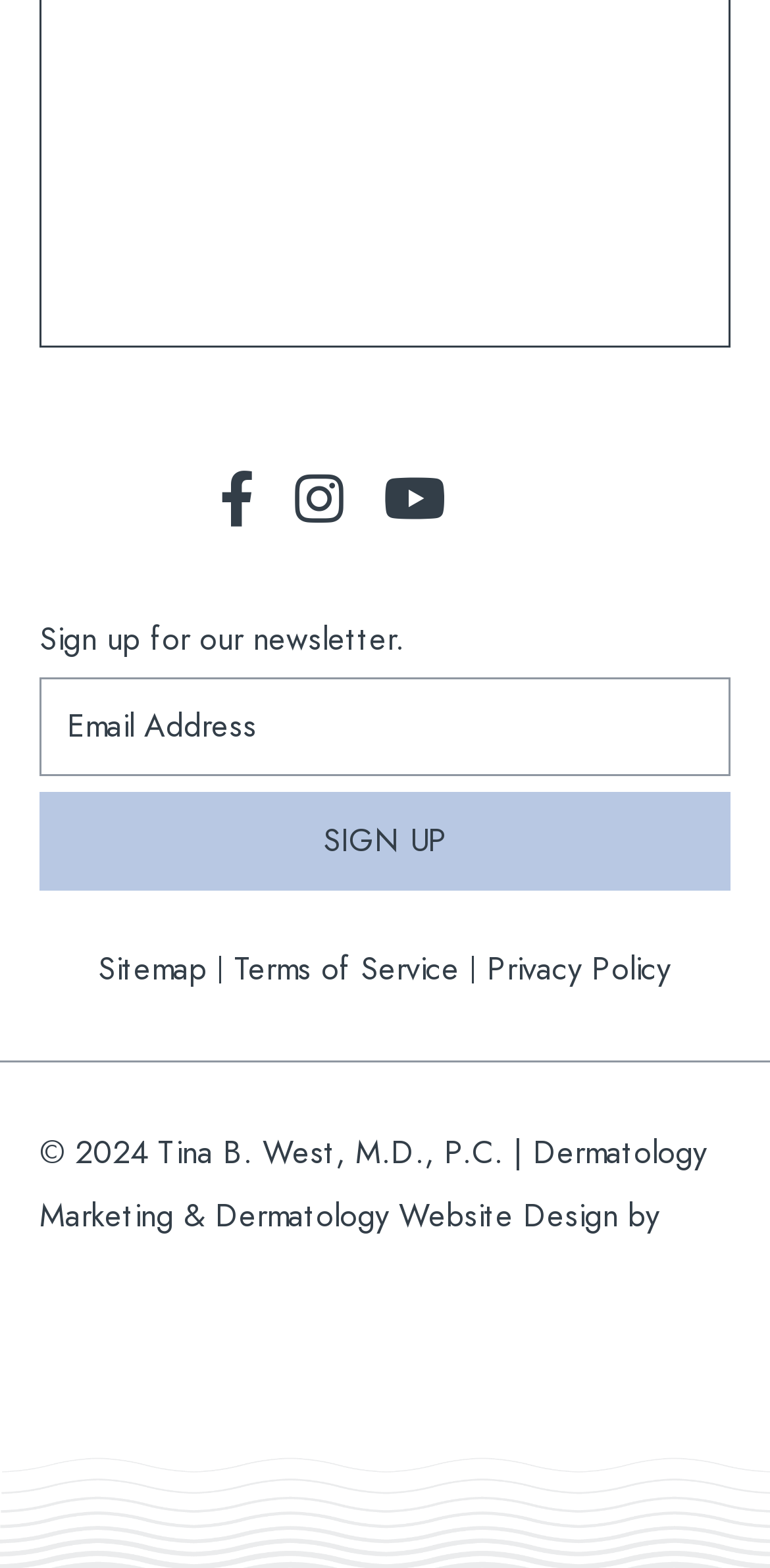Bounding box coordinates should be in the format (top-left x, top-left y, bottom-right x, bottom-right y) and all values should be floating point numbers between 0 and 1. Determine the bounding box coordinate for the UI element described as: Sitemap

[0.127, 0.604, 0.268, 0.633]